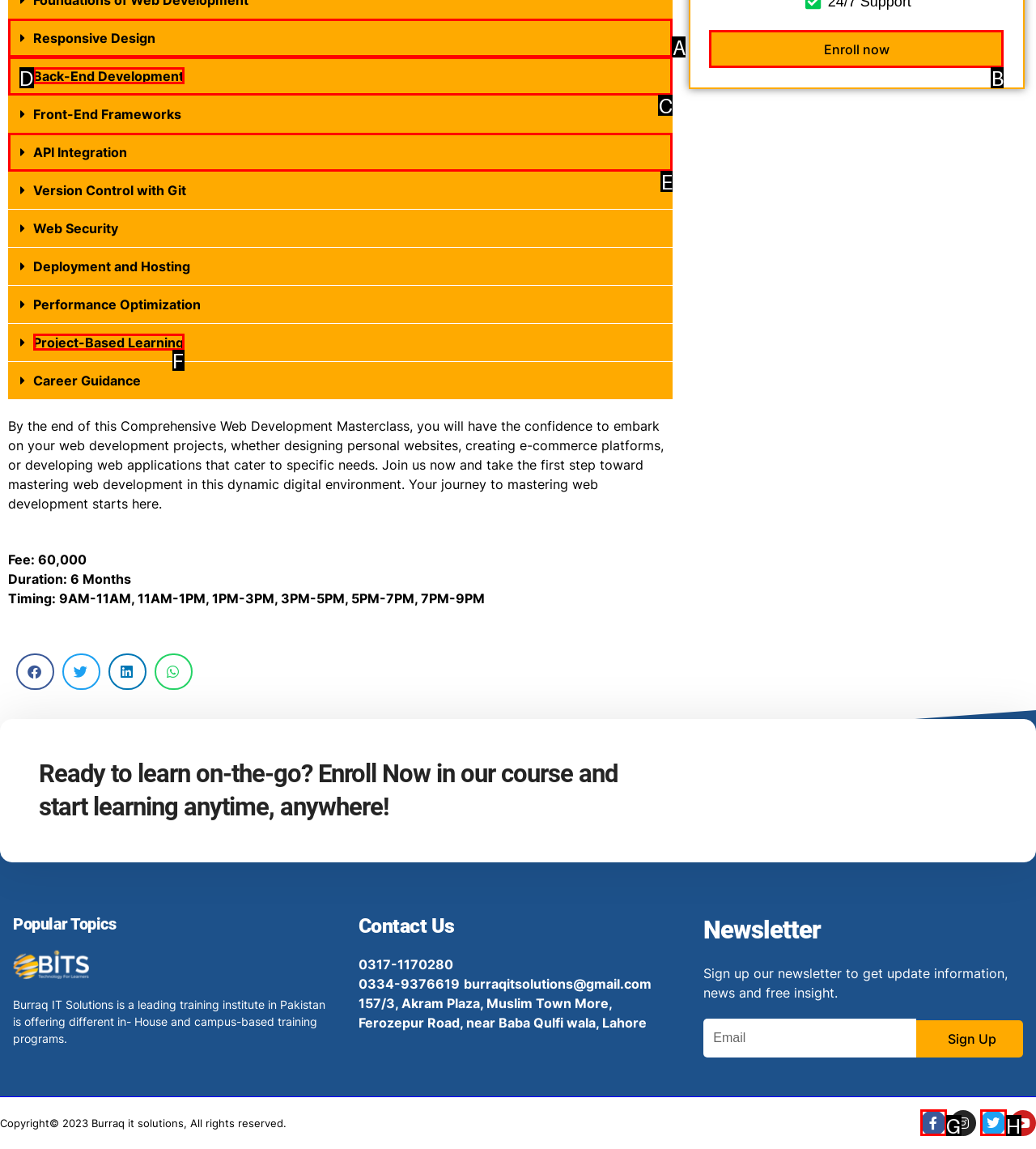Assess the description: aria-label="Search..." name="q" placeholder="Search..." and select the option that matches. Provide the letter of the chosen option directly from the given choices.

None